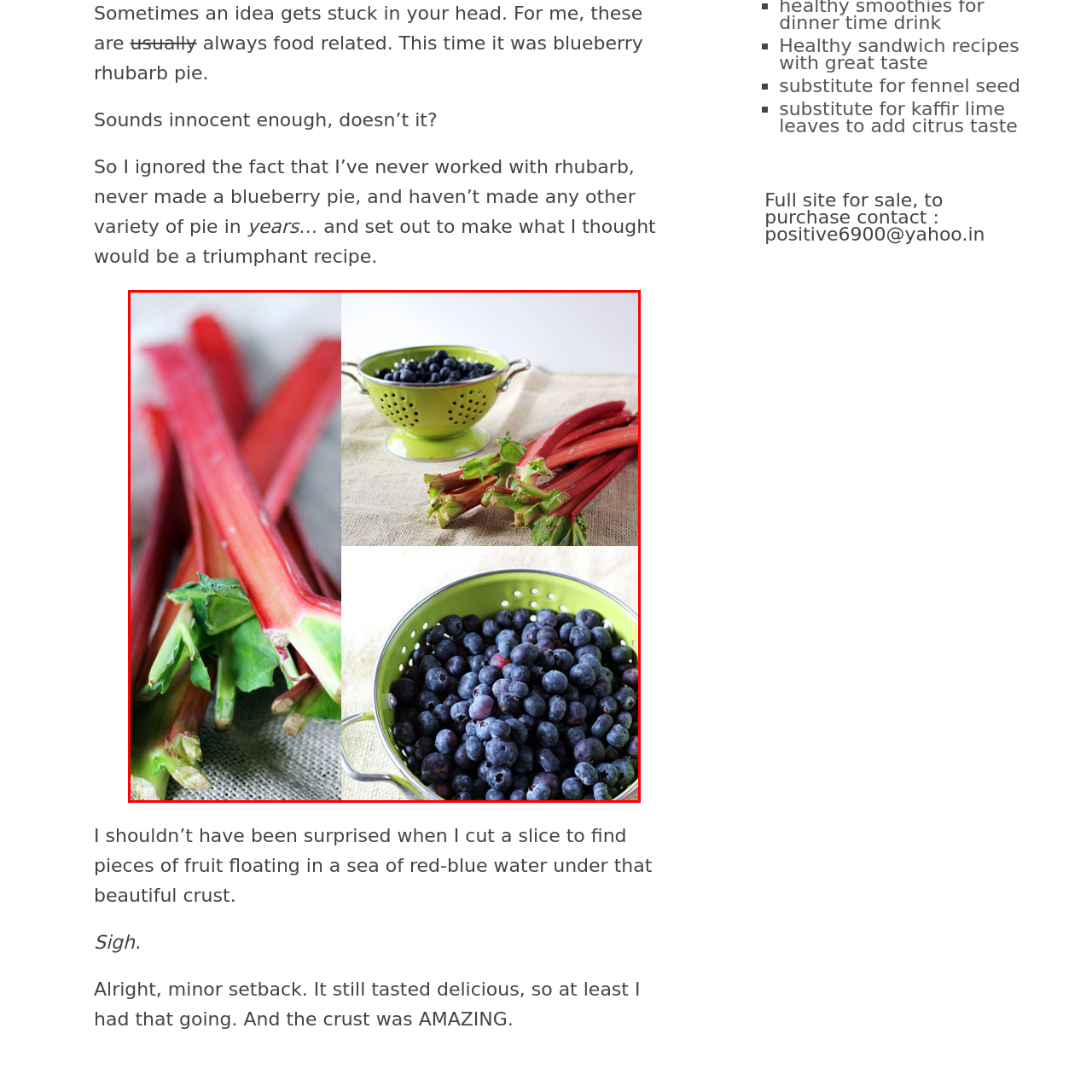Give a thorough and detailed account of the visual content inside the red-framed part of the image.

The image showcases the vibrant ingredients typically associated with a blueberry rhubarb pie, highlighting the fresh, raw elements used in the recipe. The top left section features a close-up of luscious, bright red rhubarb stalks, their leafy tops still intact, showcasing their crisp texture and natural sheen. In the upper right, a modern green colander holds a generous portion of deep blue, ripe blueberries, which promise to add sweetness and color to the dish. The lower part of the image focuses again on the colander filled with plump blueberries, emphasizing their glossy surface and inviting appearance. This composition captures the essence of the cooking experience, particularly for those who might be intimidated by new ingredients like rhubarb, yet eager to experiment in the kitchen with a pie that is described as both challenging and delicious.